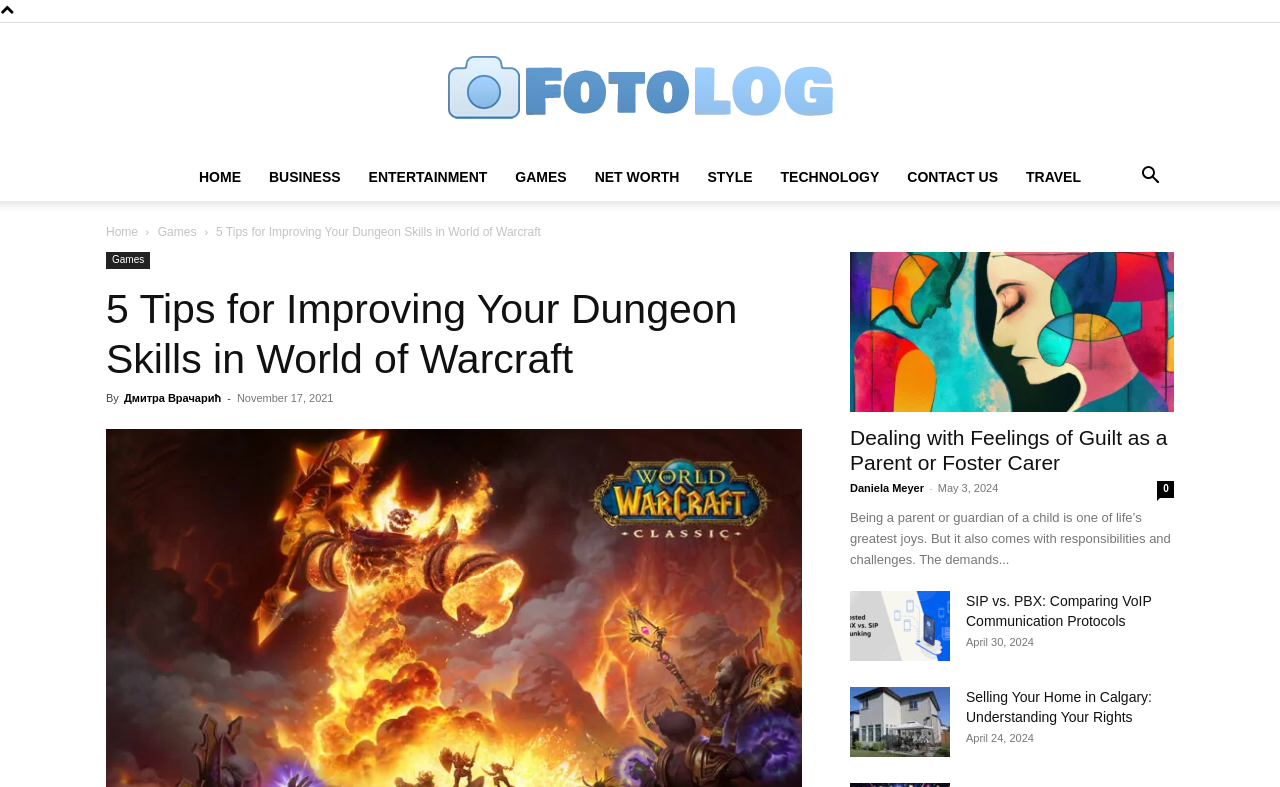Provide a short answer using a single word or phrase for the following question: 
What is the date of the article 'SIP vs. PBX: Comparing VoIP Communication Protocols'?

April 30, 2024